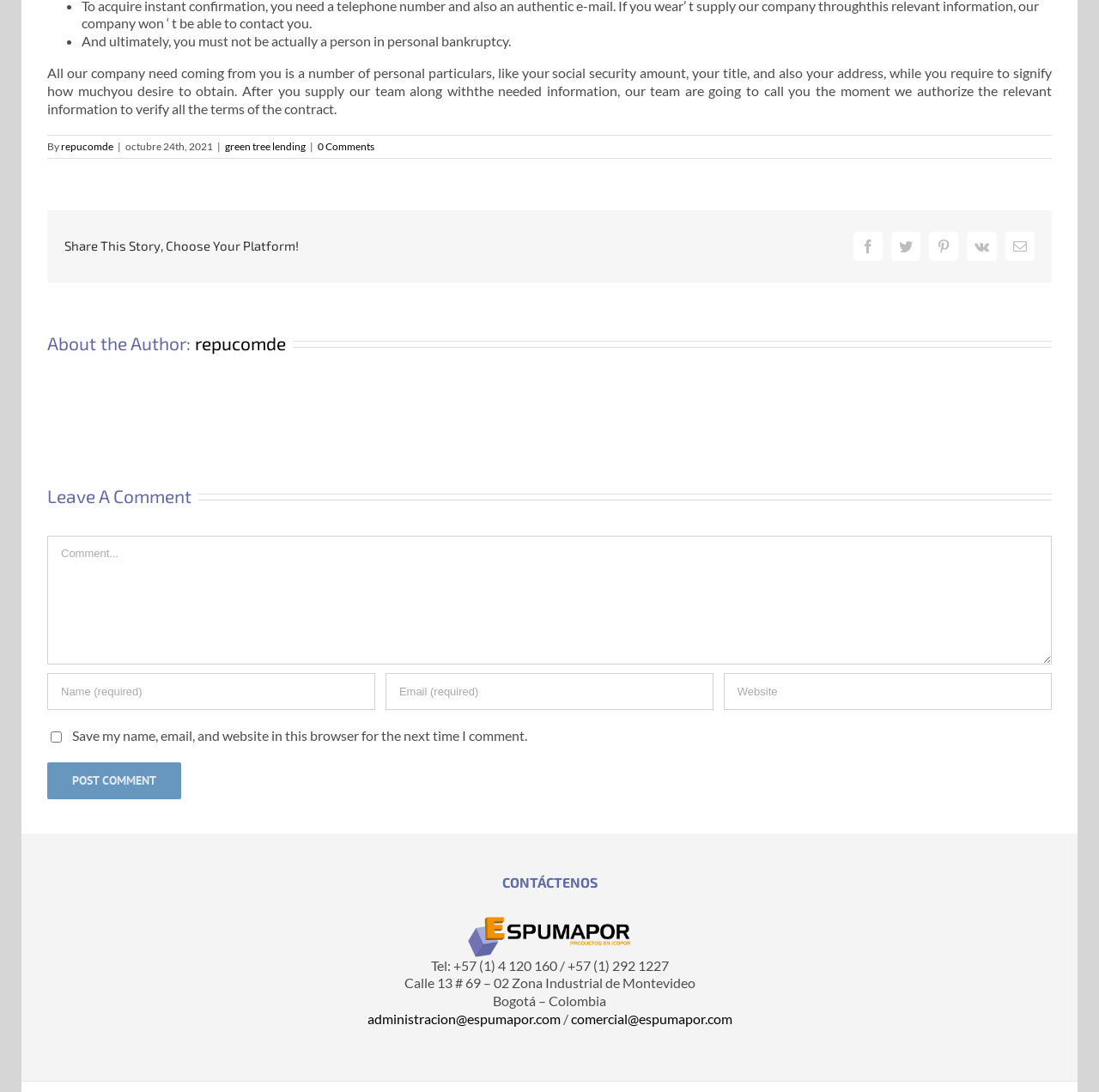What is the address of the company?
Answer the question with a detailed and thorough explanation.

The address of the company is mentioned in the contact information section at the bottom of the webpage, which is Calle 13 # 69 – 02 Zona Industrial de Montevideo, Bogotá – Colombia.